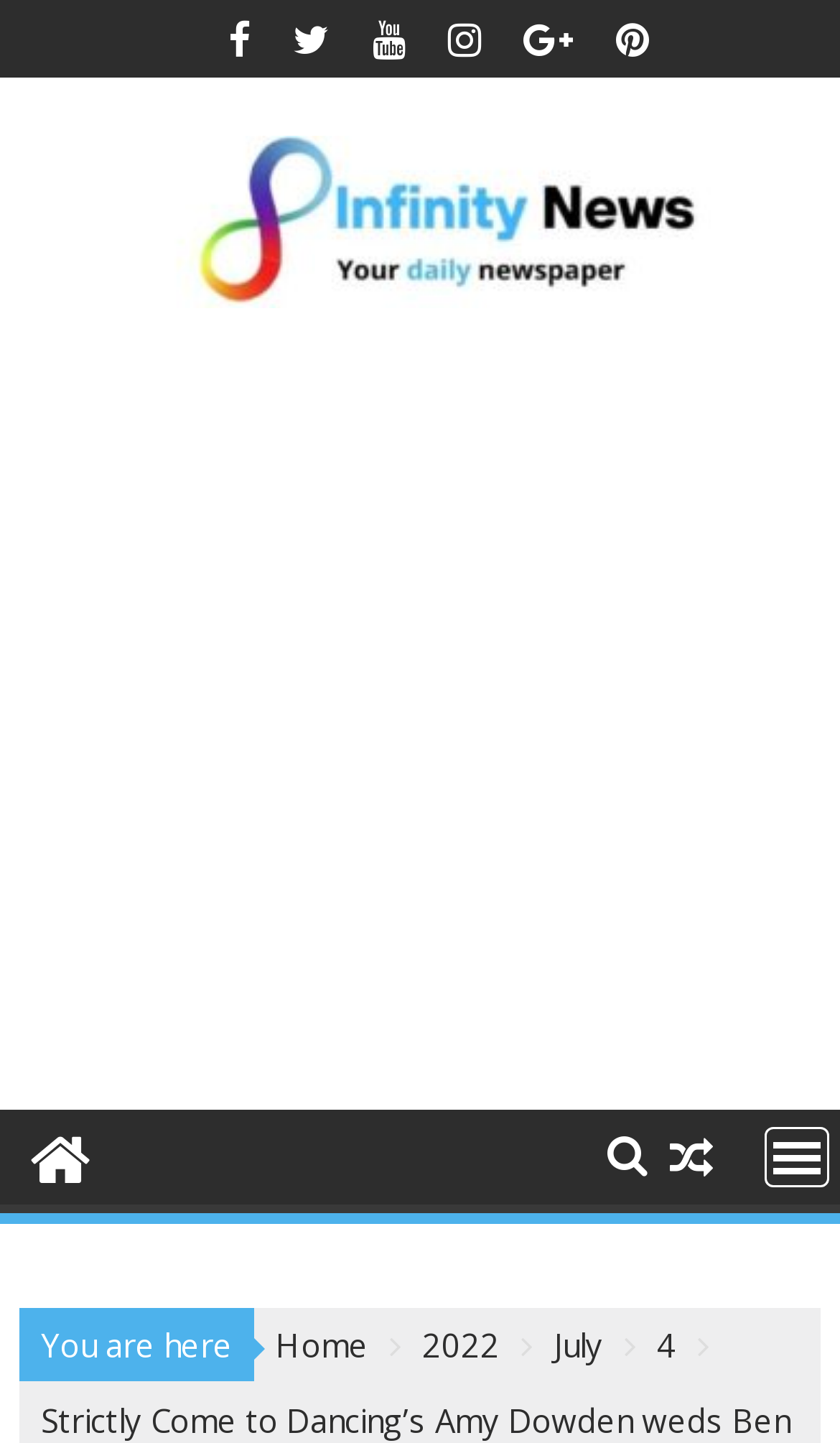Pinpoint the bounding box coordinates of the clickable area needed to execute the instruction: "visit Lion Coloring Pages Colored". The coordinates should be specified as four float numbers between 0 and 1, i.e., [left, top, right, bottom].

None